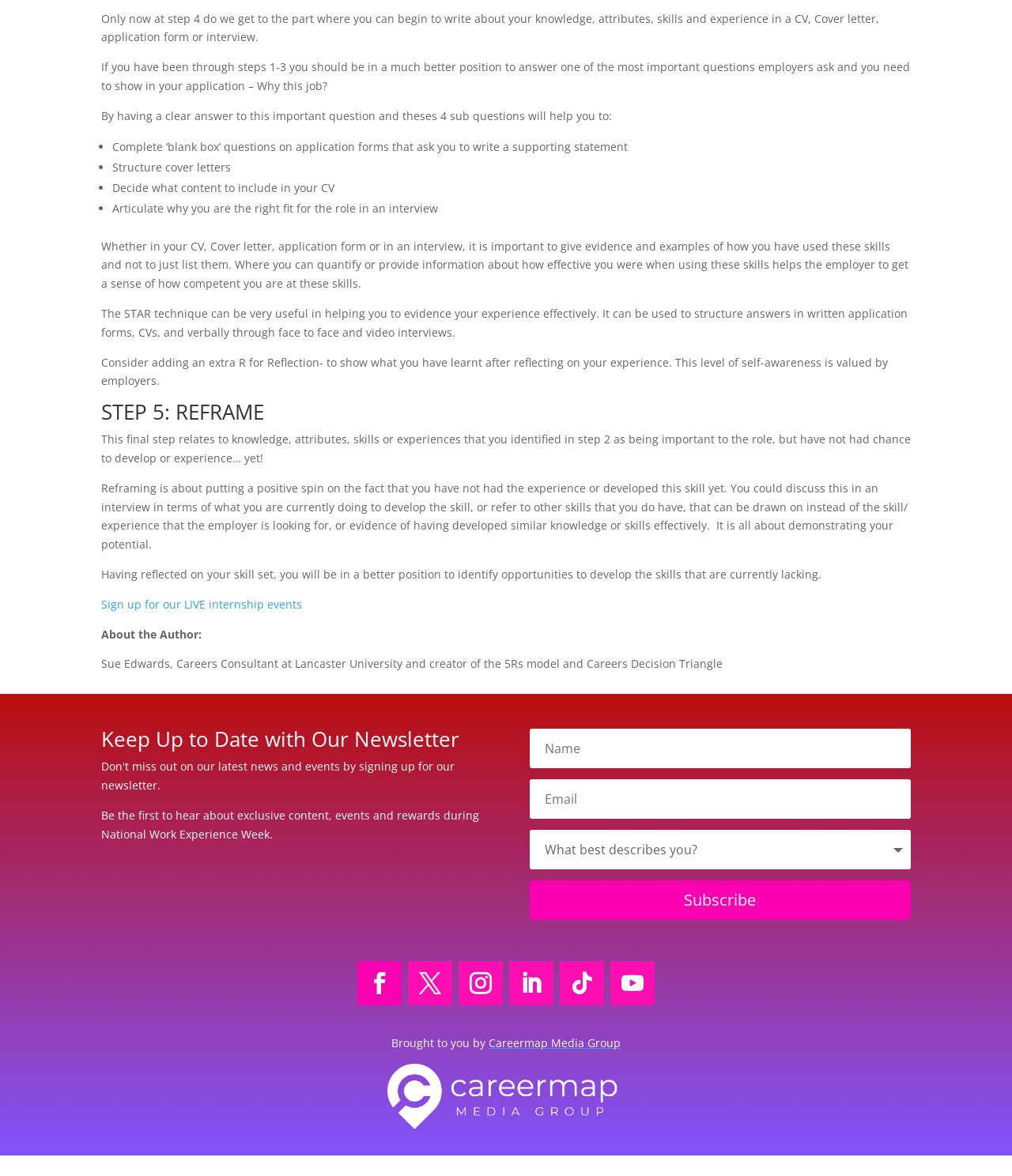Please identify the bounding box coordinates of the element's region that should be clicked to execute the following instruction: "Subscribe to the newsletter". The bounding box coordinates must be four float numbers between 0 and 1, i.e., [left, top, right, bottom].

[0.523, 0.749, 0.9, 0.783]